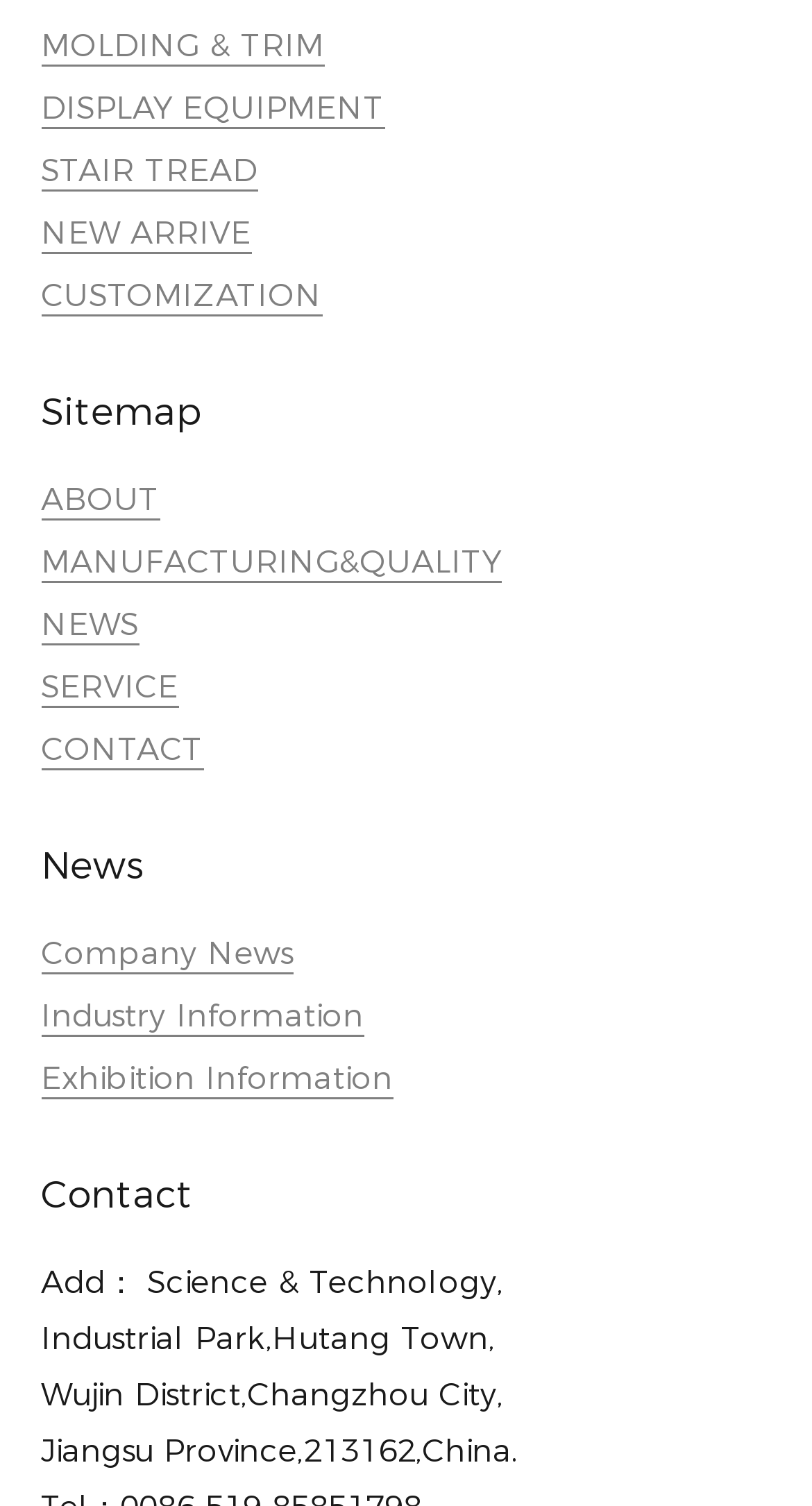Please specify the bounding box coordinates of the clickable region necessary for completing the following instruction: "View ABOUT page". The coordinates must consist of four float numbers between 0 and 1, i.e., [left, top, right, bottom].

[0.05, 0.318, 0.196, 0.346]